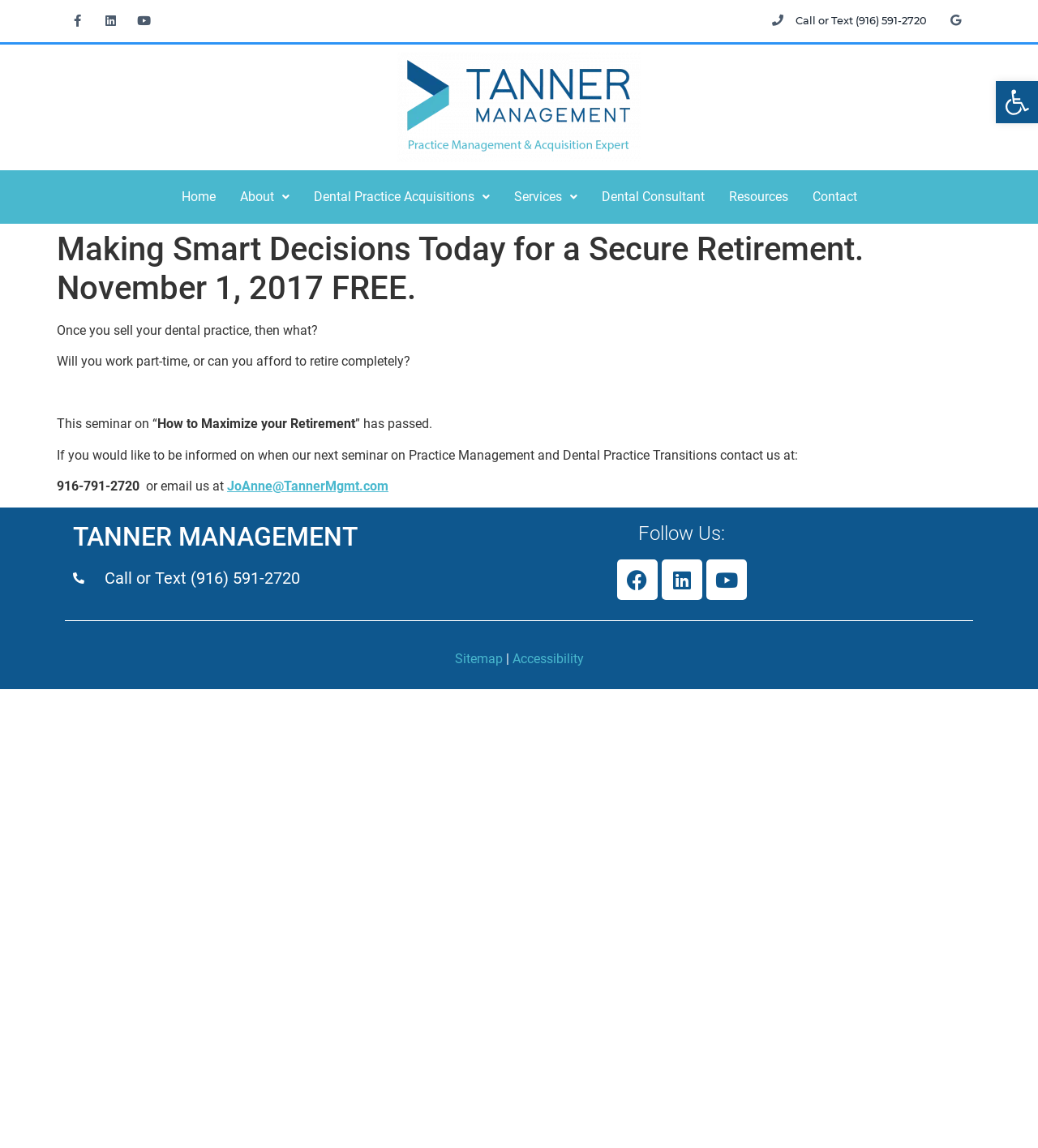Pinpoint the bounding box coordinates of the element you need to click to execute the following instruction: "Call or Text (916) 591-2720". The bounding box should be represented by four float numbers between 0 and 1, in the format [left, top, right, bottom].

[0.741, 0.007, 0.893, 0.03]